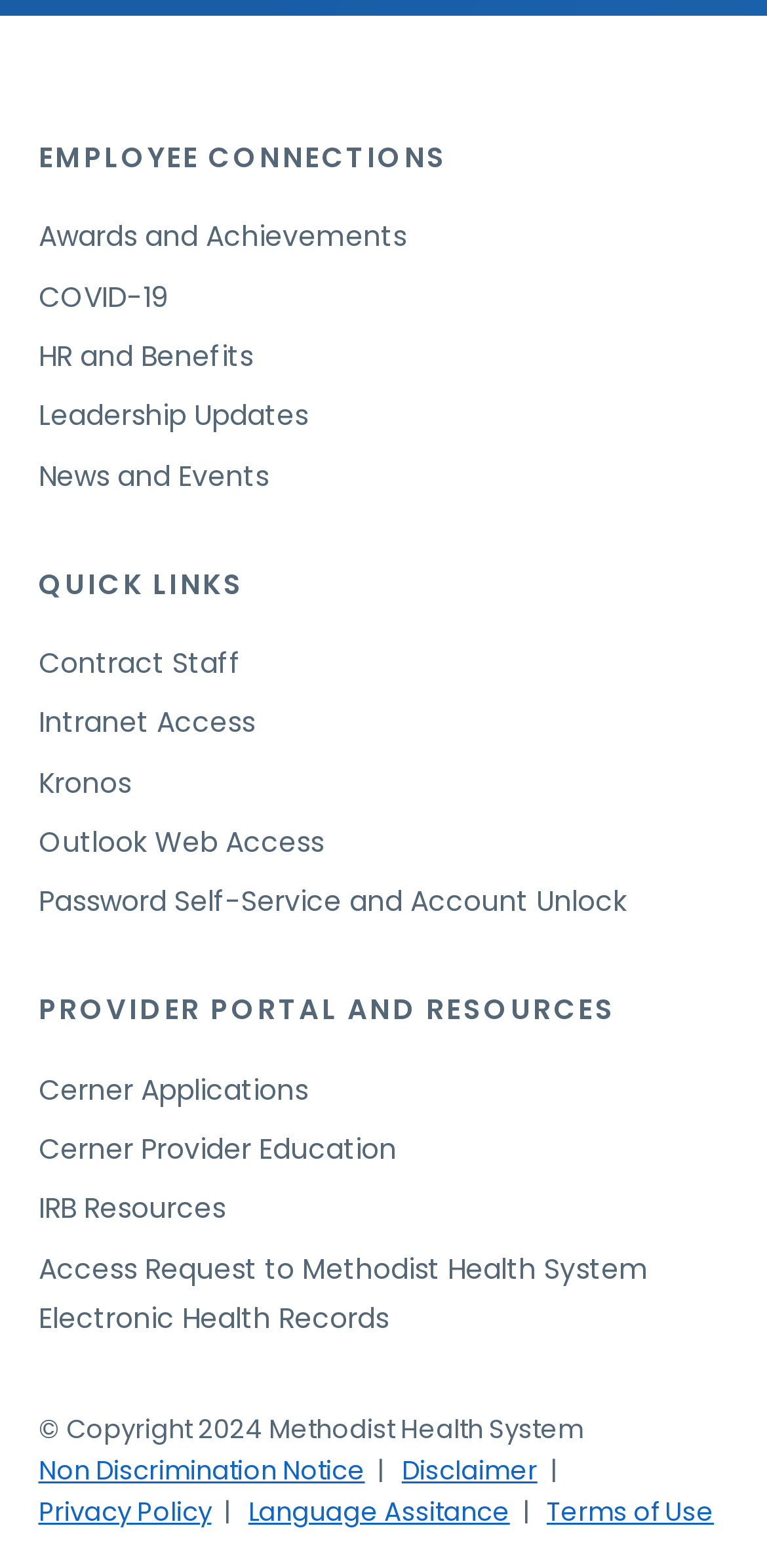How many links are under 'EMPLOYEE CONNECTIONS'?
Please utilize the information in the image to give a detailed response to the question.

I counted the links under the 'EMPLOYEE CONNECTIONS' heading and found only one link, which is 'EMPLOYEE CONNECTIONS'.